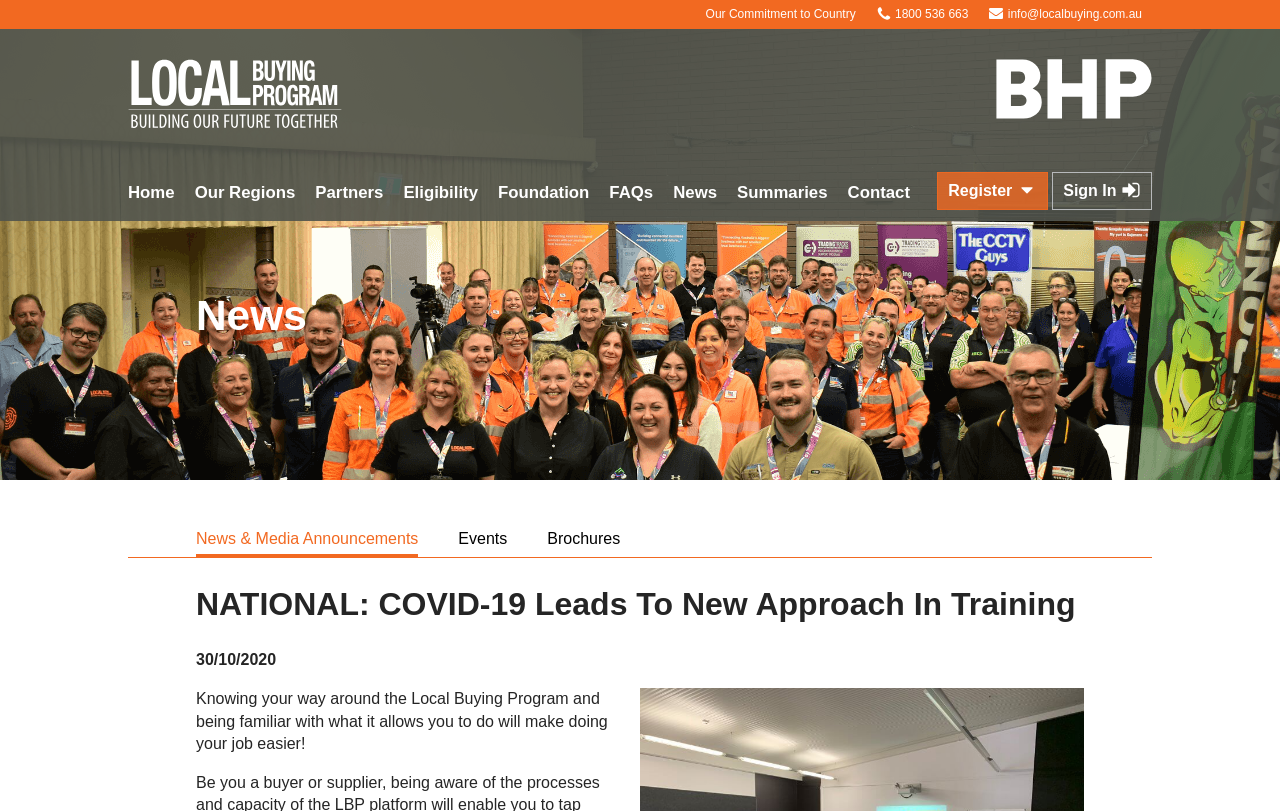Identify the bounding box coordinates of the section to be clicked to complete the task described by the following instruction: "Click on the 'News & Media Announcements' link". The coordinates should be four float numbers between 0 and 1, formatted as [left, top, right, bottom].

[0.153, 0.644, 0.327, 0.686]